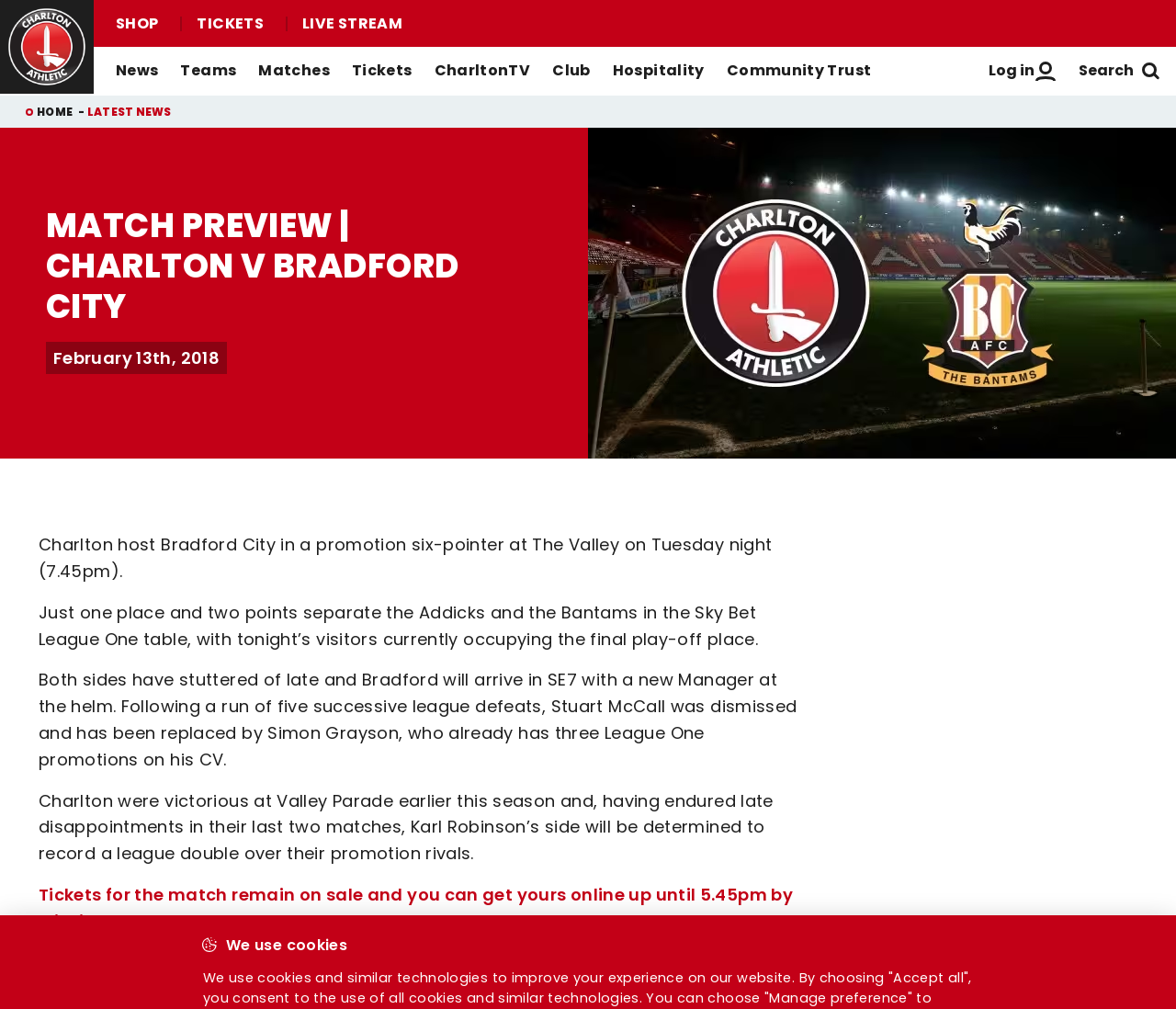What is the name of the football club?
From the image, provide a succinct answer in one word or a short phrase.

Charlton Athletic